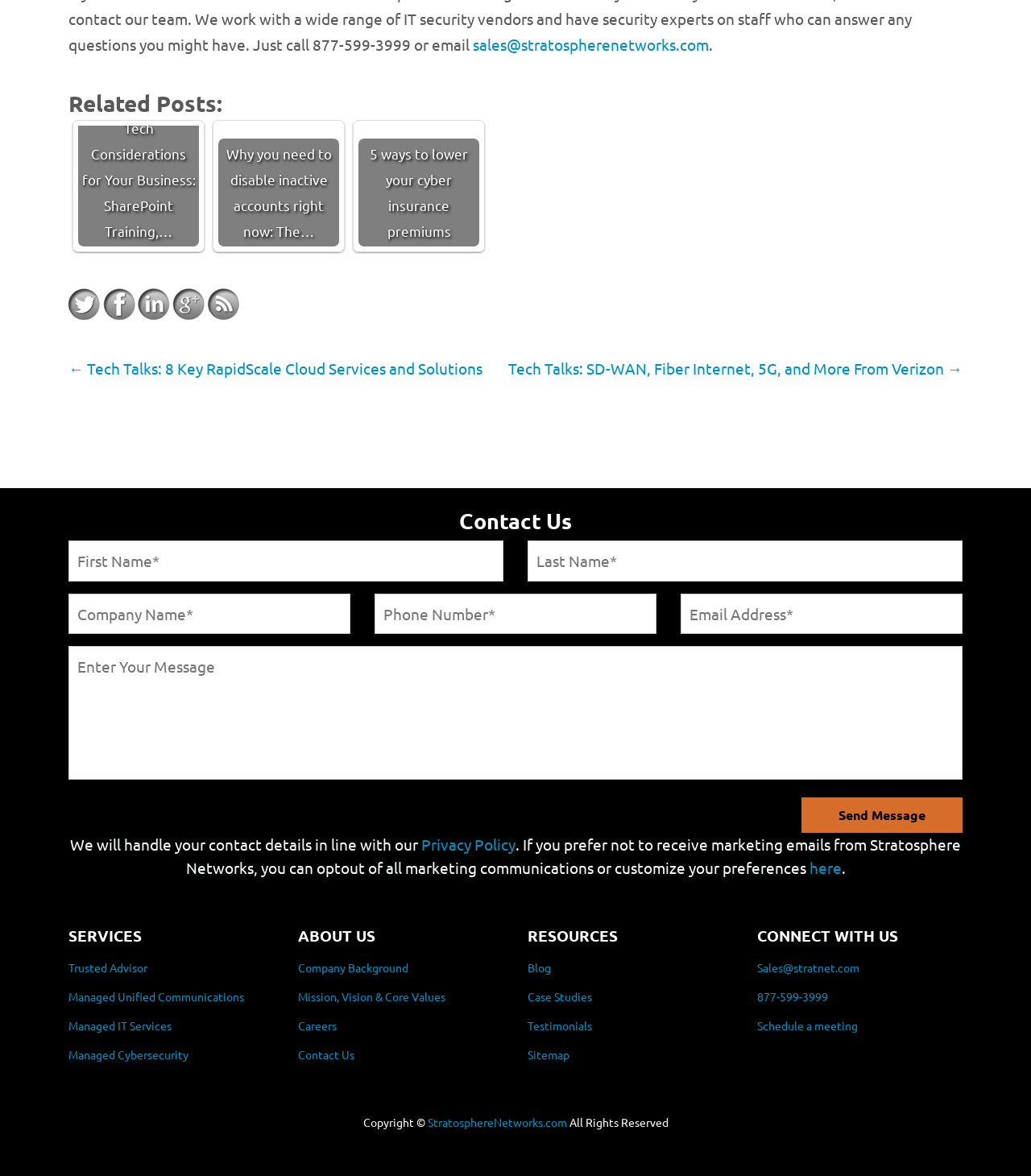Highlight the bounding box coordinates of the region I should click on to meet the following instruction: "View 'Tech Talks: 8 Key RapidScale Cloud Services and Solutions'".

[0.066, 0.305, 0.468, 0.321]